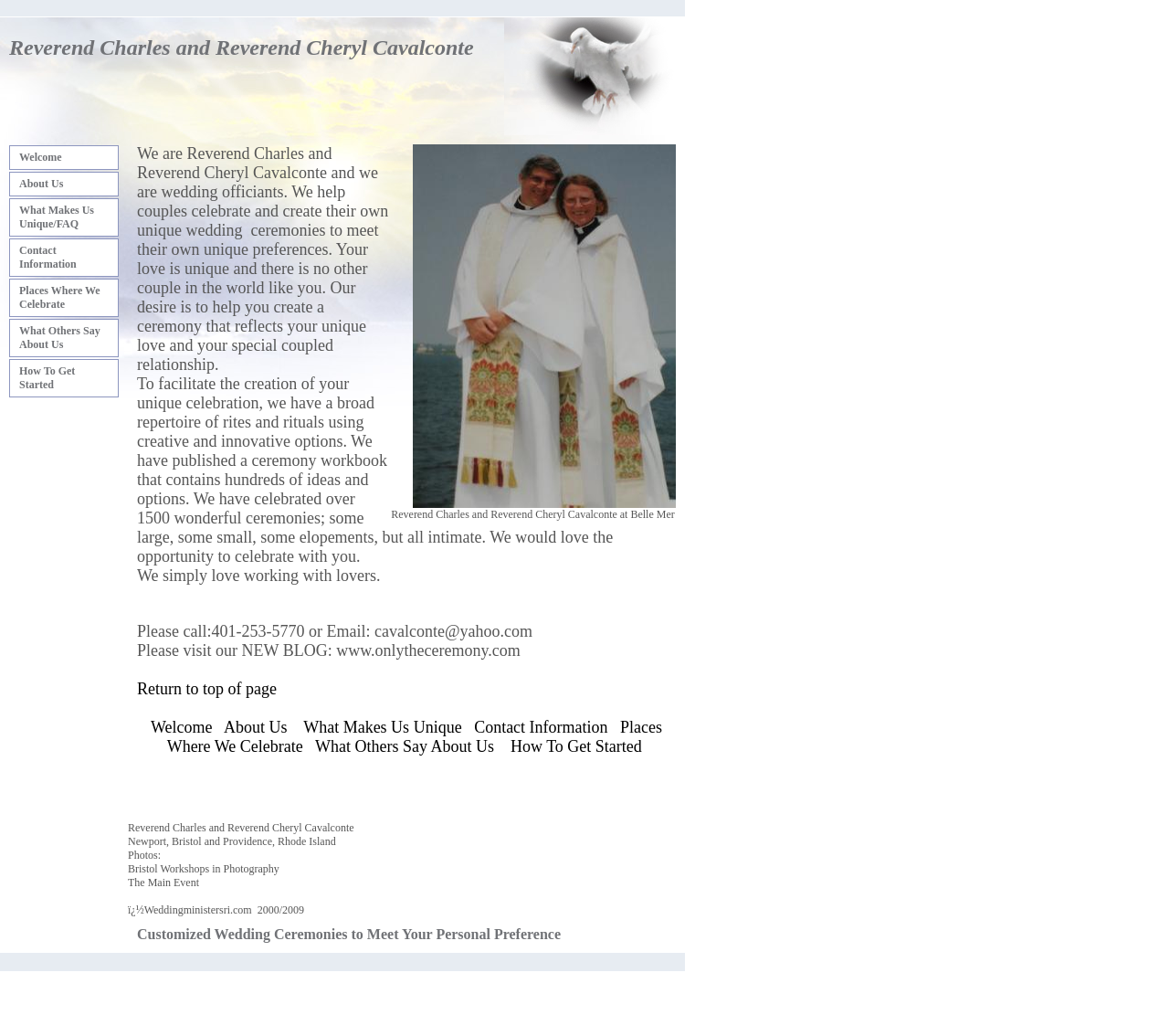Can you find the bounding box coordinates for the element that needs to be clicked to execute this instruction: "Learn about 'Places Where We Celebrate'"? The coordinates should be given as four float numbers between 0 and 1, i.e., [left, top, right, bottom].

[0.008, 0.269, 0.102, 0.306]